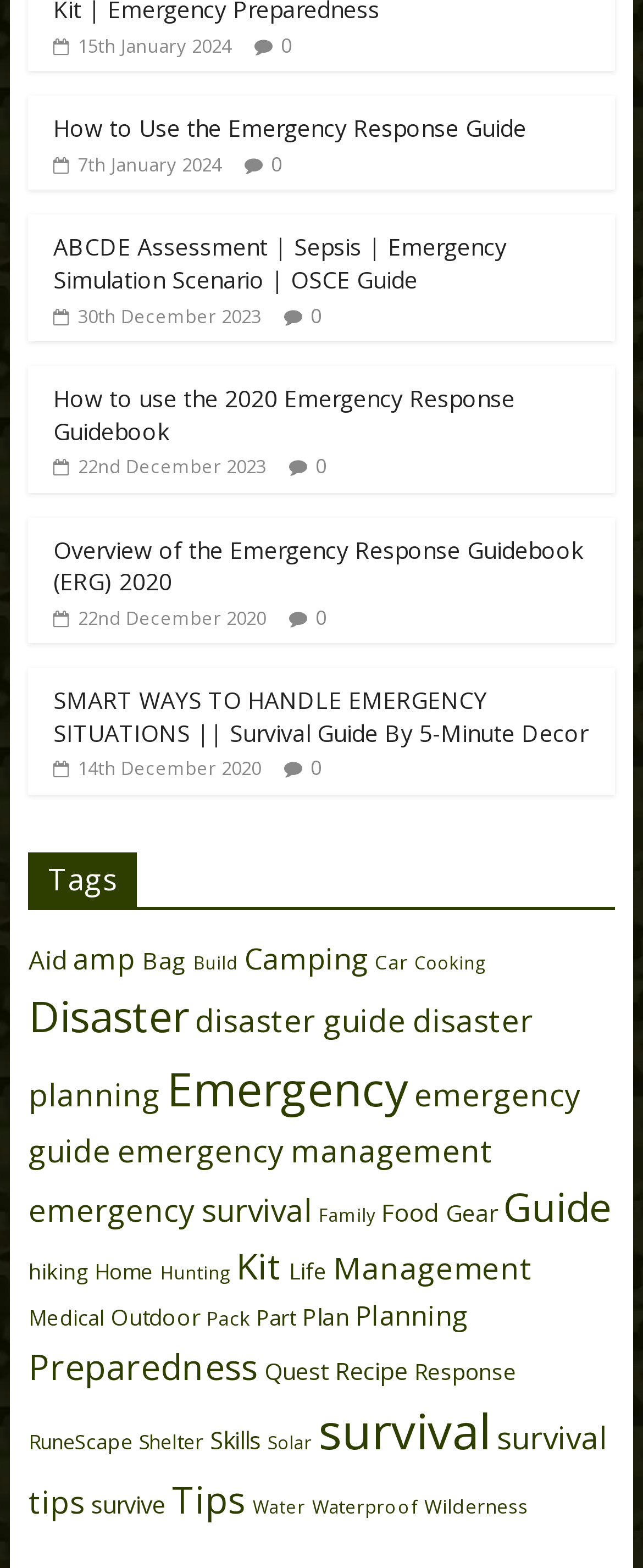Identify the bounding box of the UI element described as follows: "value="Subscribe"". Provide the coordinates as four float numbers in the range of 0 to 1 [left, top, right, bottom].

None